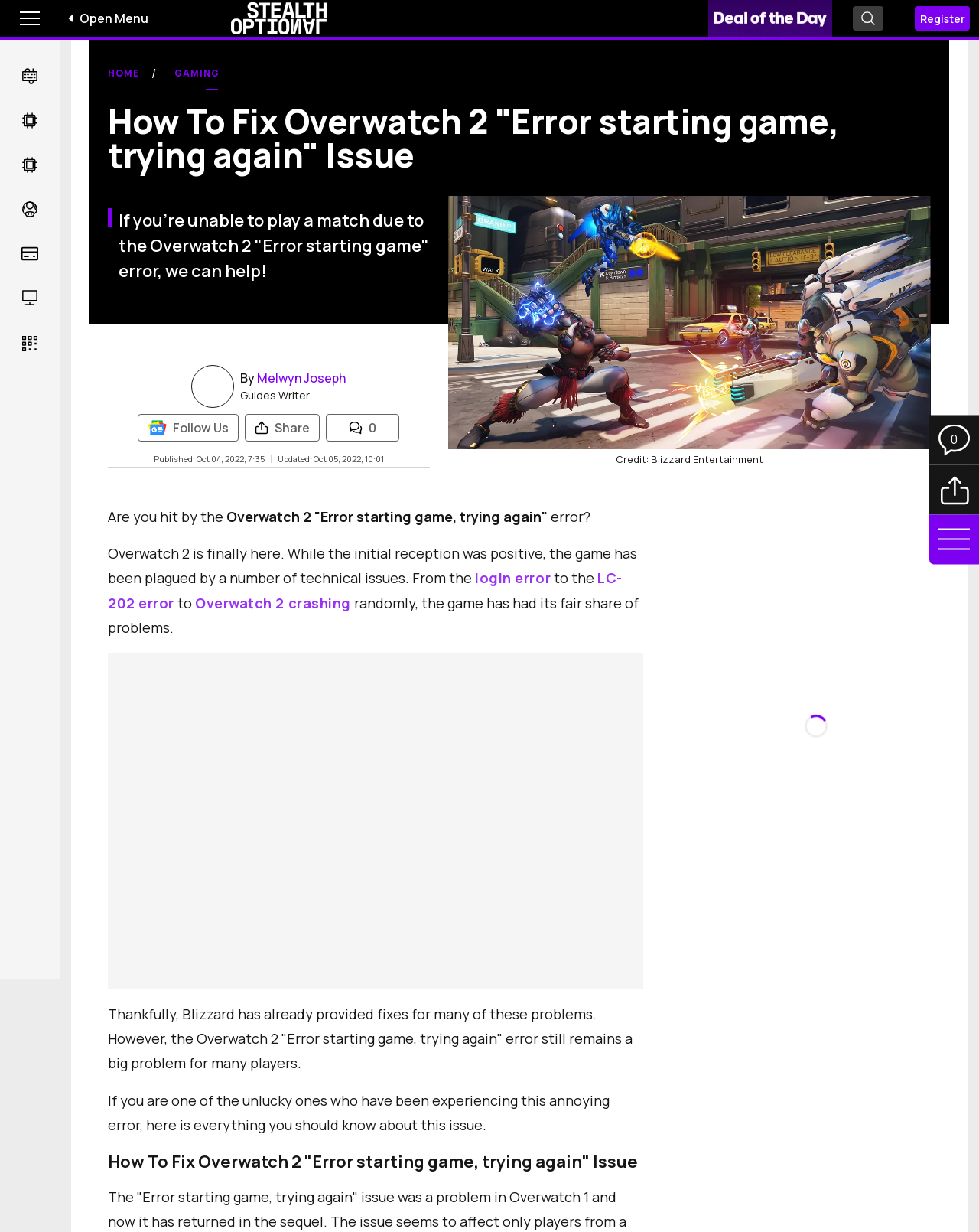Please specify the coordinates of the bounding box for the element that should be clicked to carry out this instruction: "Share article". The coordinates must be four float numbers between 0 and 1, formatted as [left, top, right, bottom].

[0.949, 0.377, 1.0, 0.418]